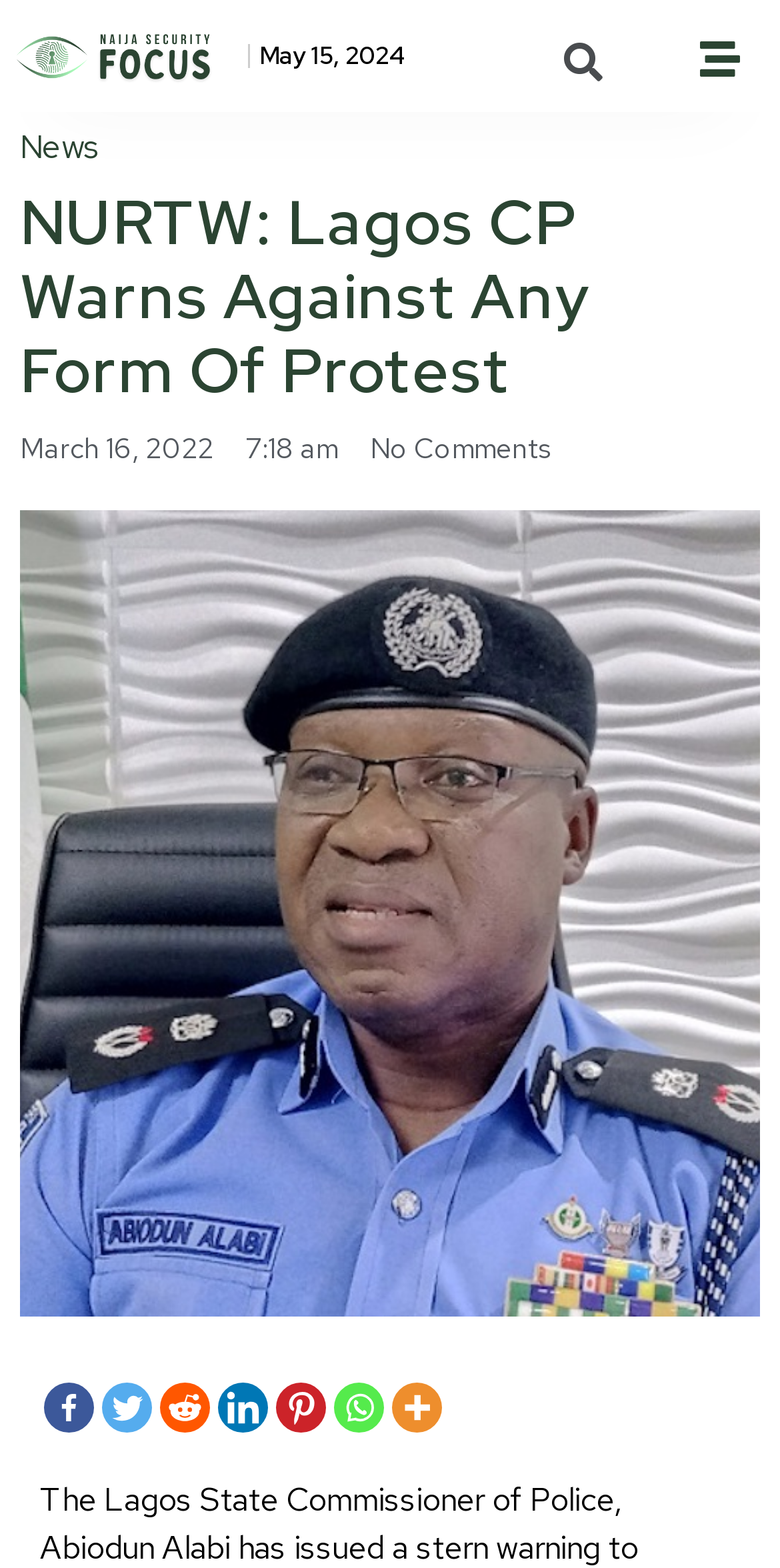Using the information in the image, give a detailed answer to the following question: What is the time of the news article?

I found the time of the news article by looking at the StaticText element with the content '7:18 am' which is located near the date of the news article.